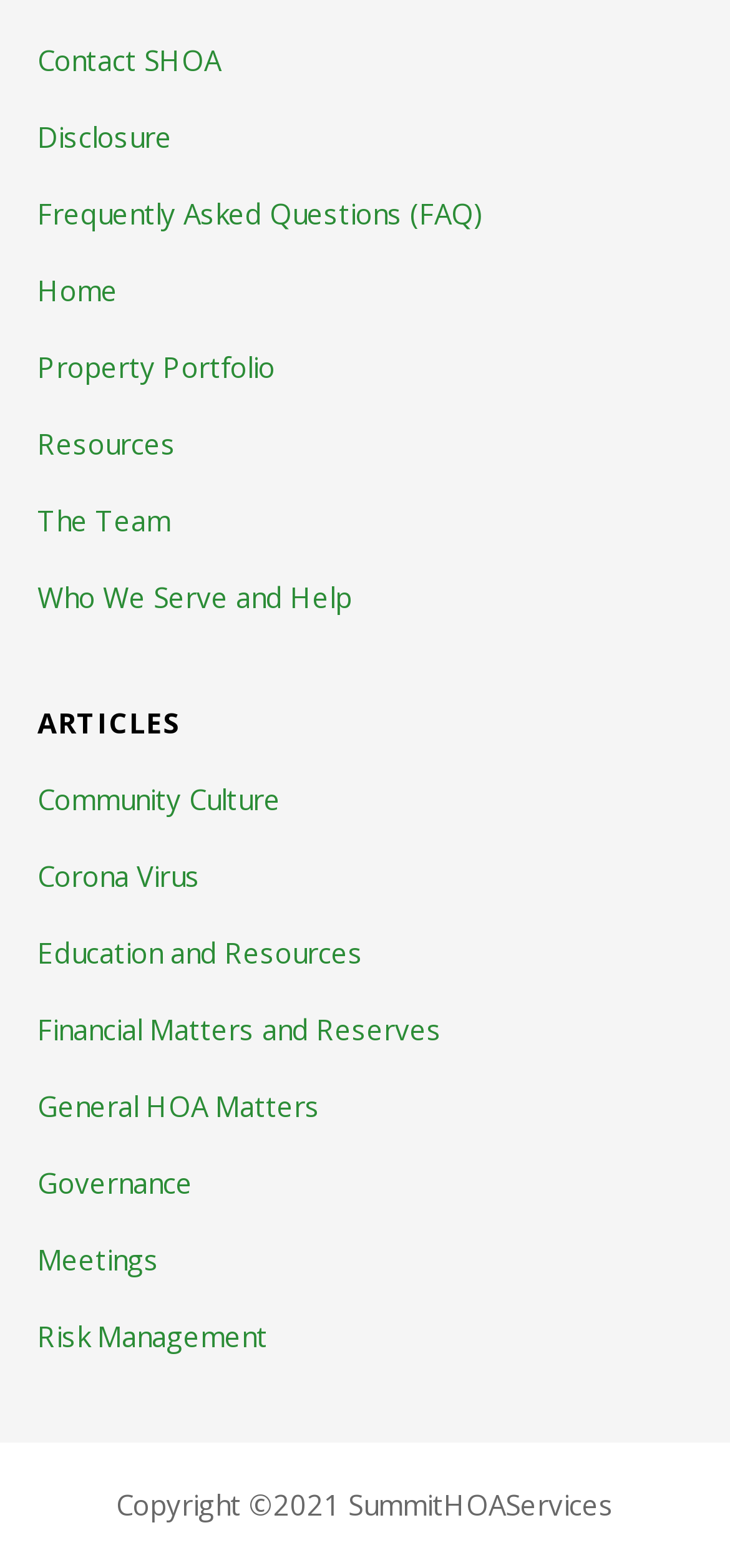Give a one-word or short phrase answer to this question: 
How many links are in the top navigation bar?

8